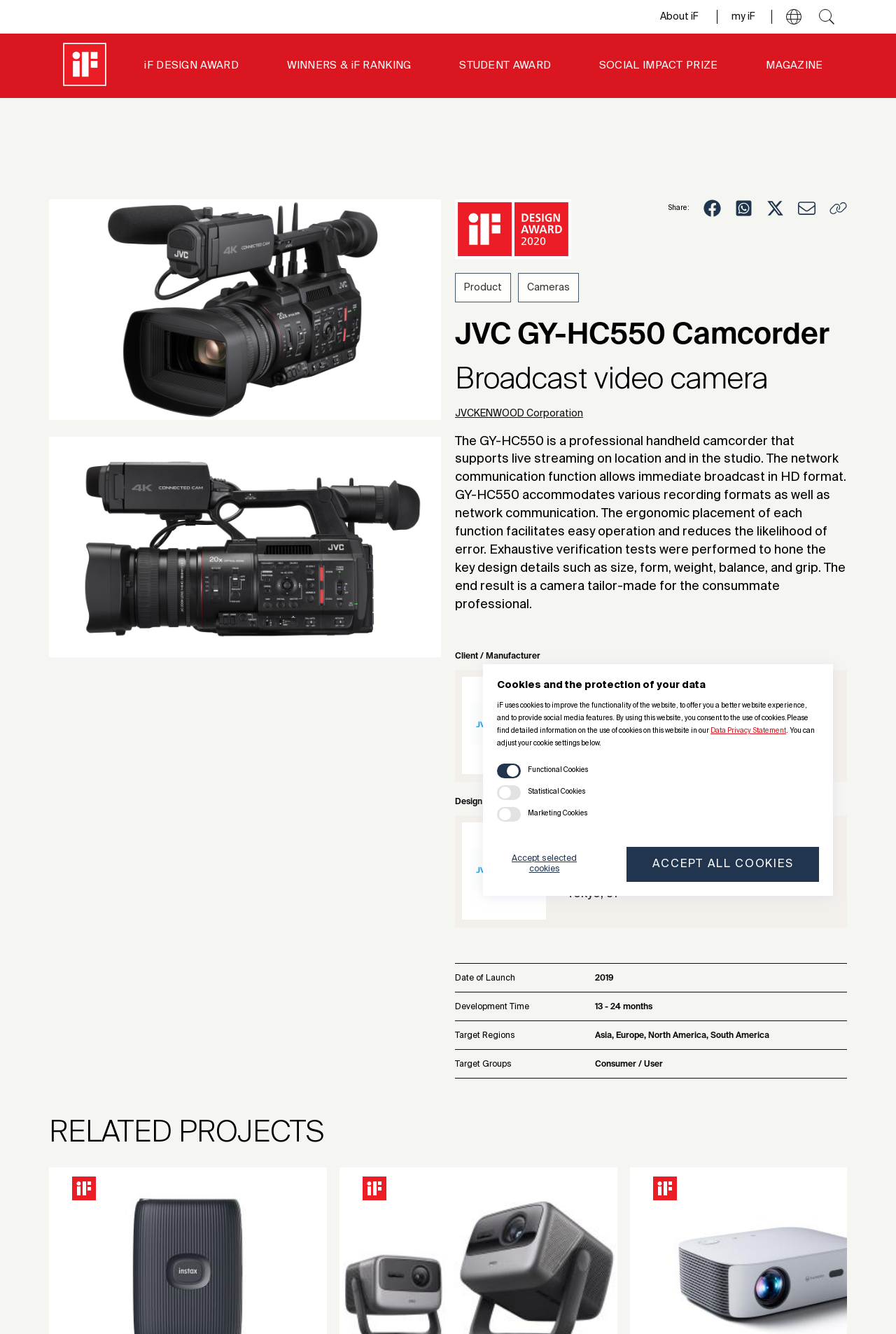What is the function of the network communication?
Refer to the image and offer an in-depth and detailed answer to the question.

The function of the network communication can be found in the description 'The network communication function allows immediate broadcast in HD format.' which is part of the product description.